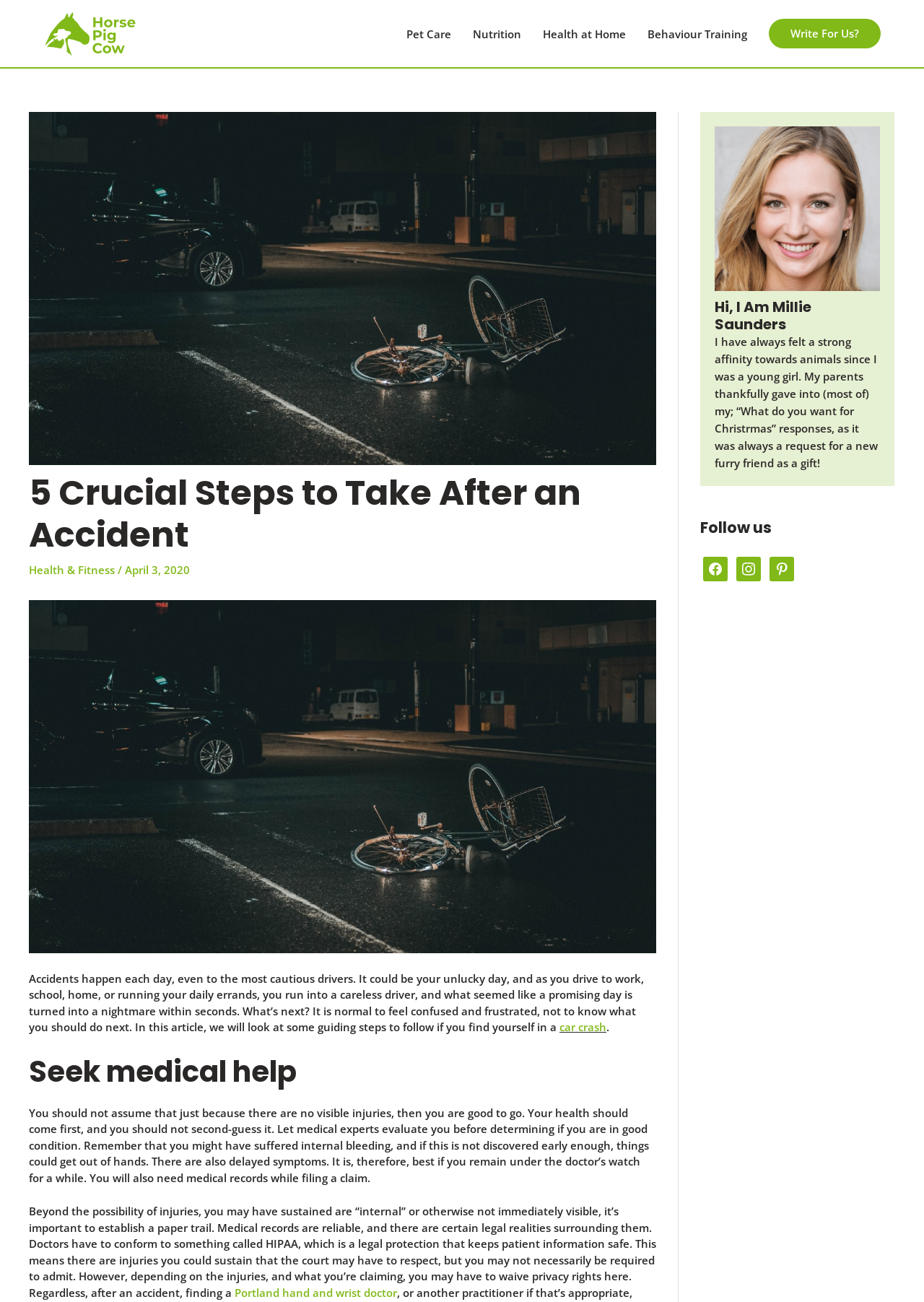Can you identify and provide the main heading of the webpage?

5 Crucial Steps to Take After an Accident